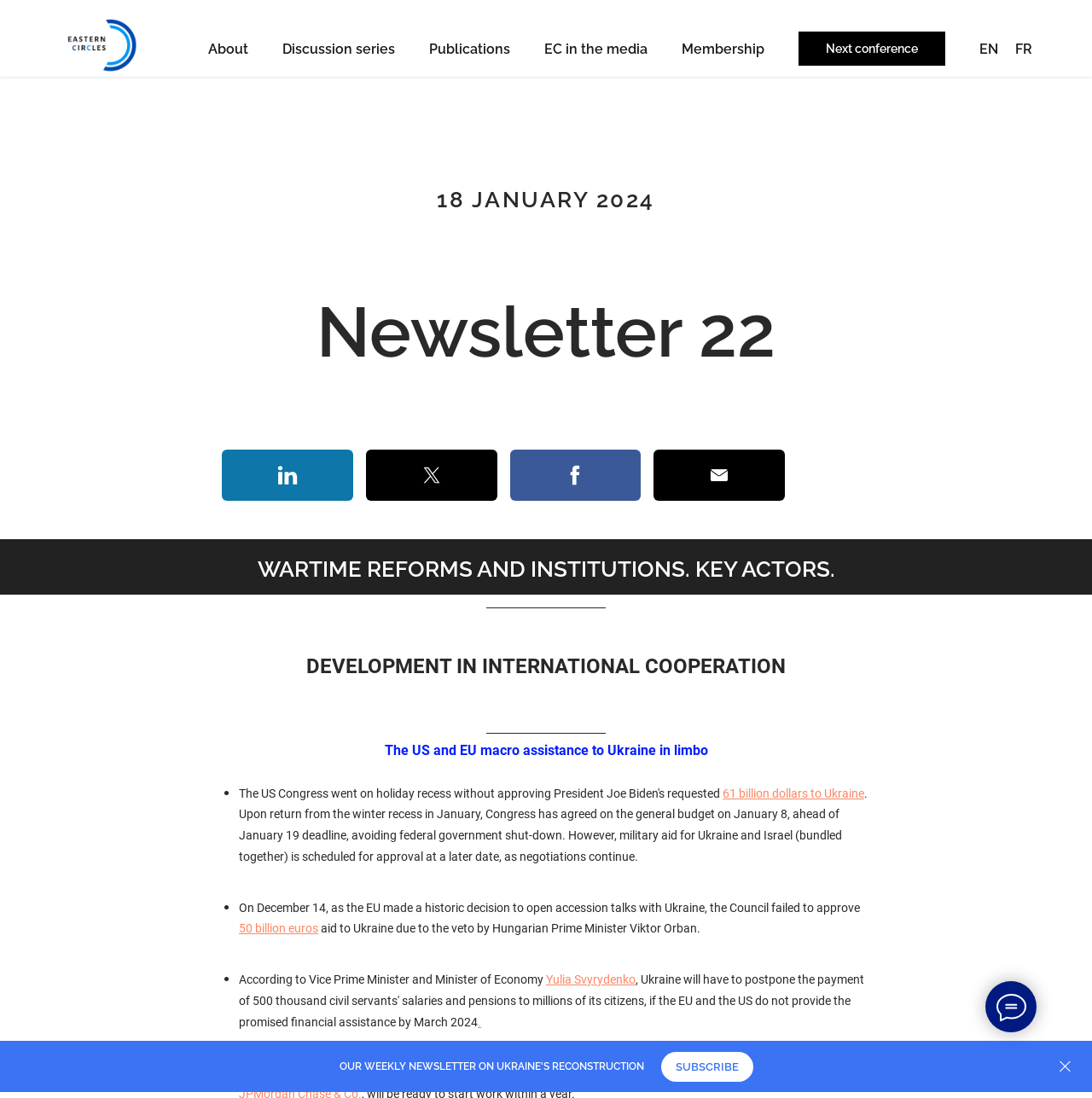Please identify the bounding box coordinates of the clickable area that will allow you to execute the instruction: "Subscribe to the newsletter".

[0.605, 0.958, 0.689, 0.985]